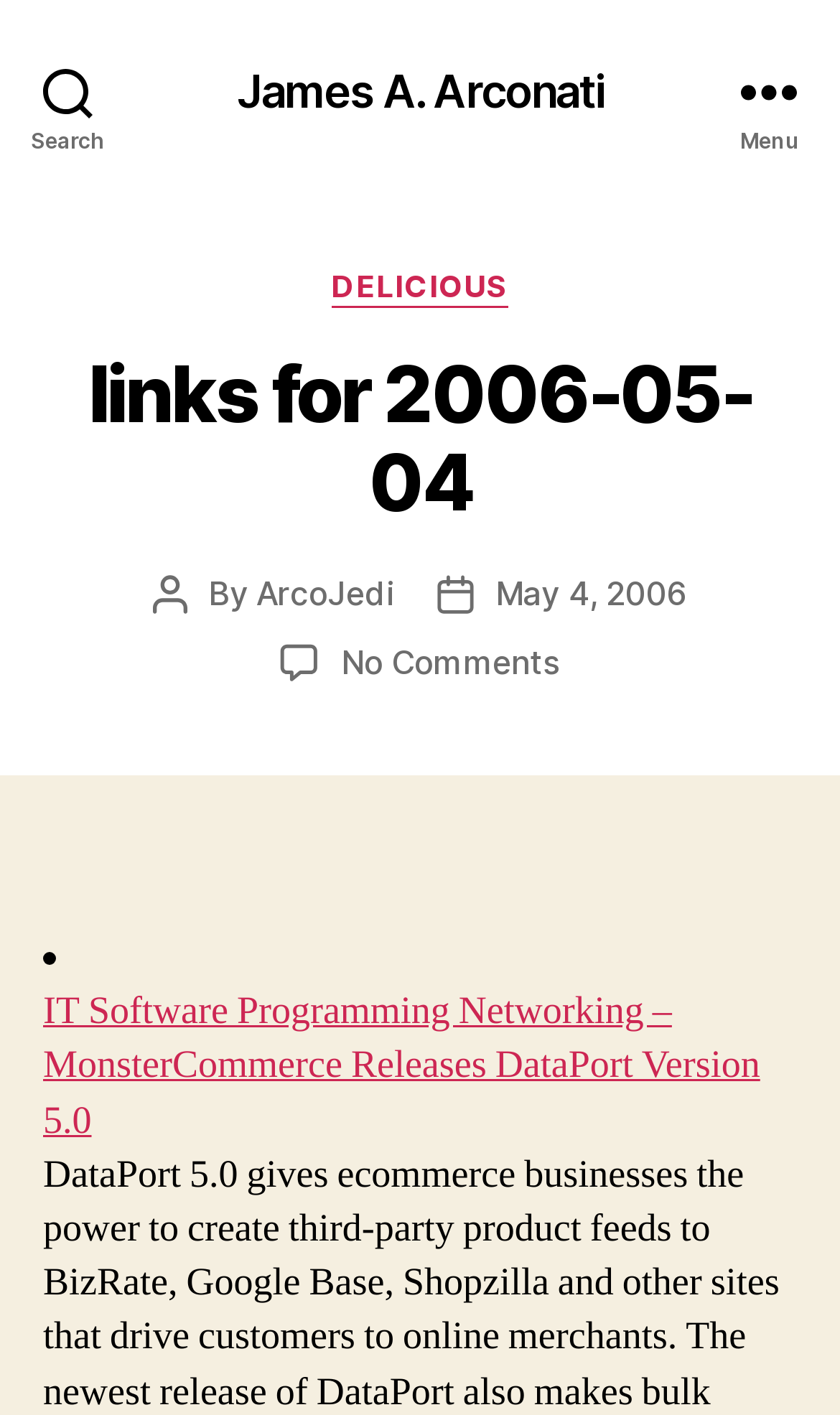Pinpoint the bounding box coordinates of the clickable area necessary to execute the following instruction: "Search". The coordinates should be given as four float numbers between 0 and 1, namely [left, top, right, bottom].

[0.0, 0.0, 0.162, 0.128]